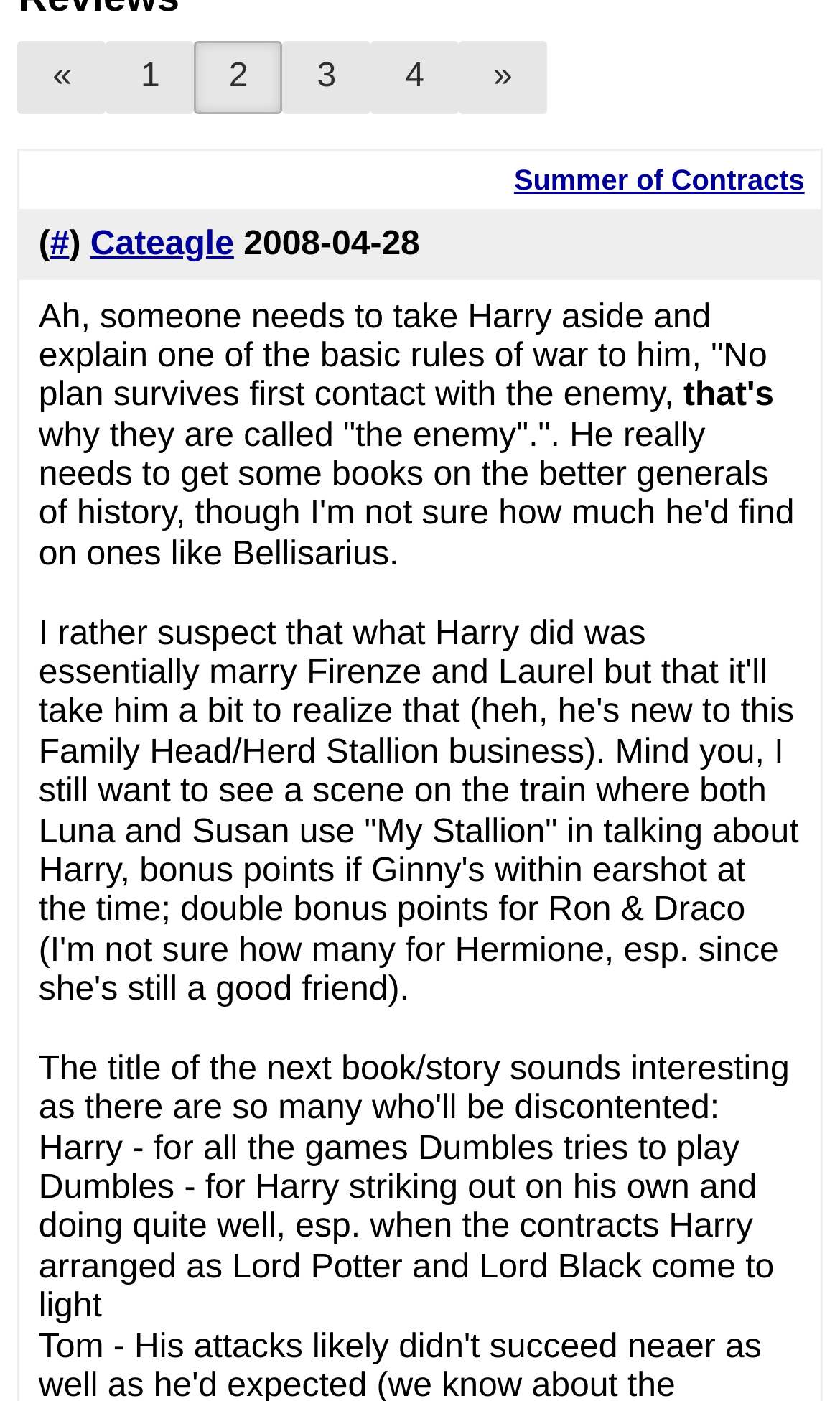Find and provide the bounding box coordinates for the UI element described with: "Search icon".

None